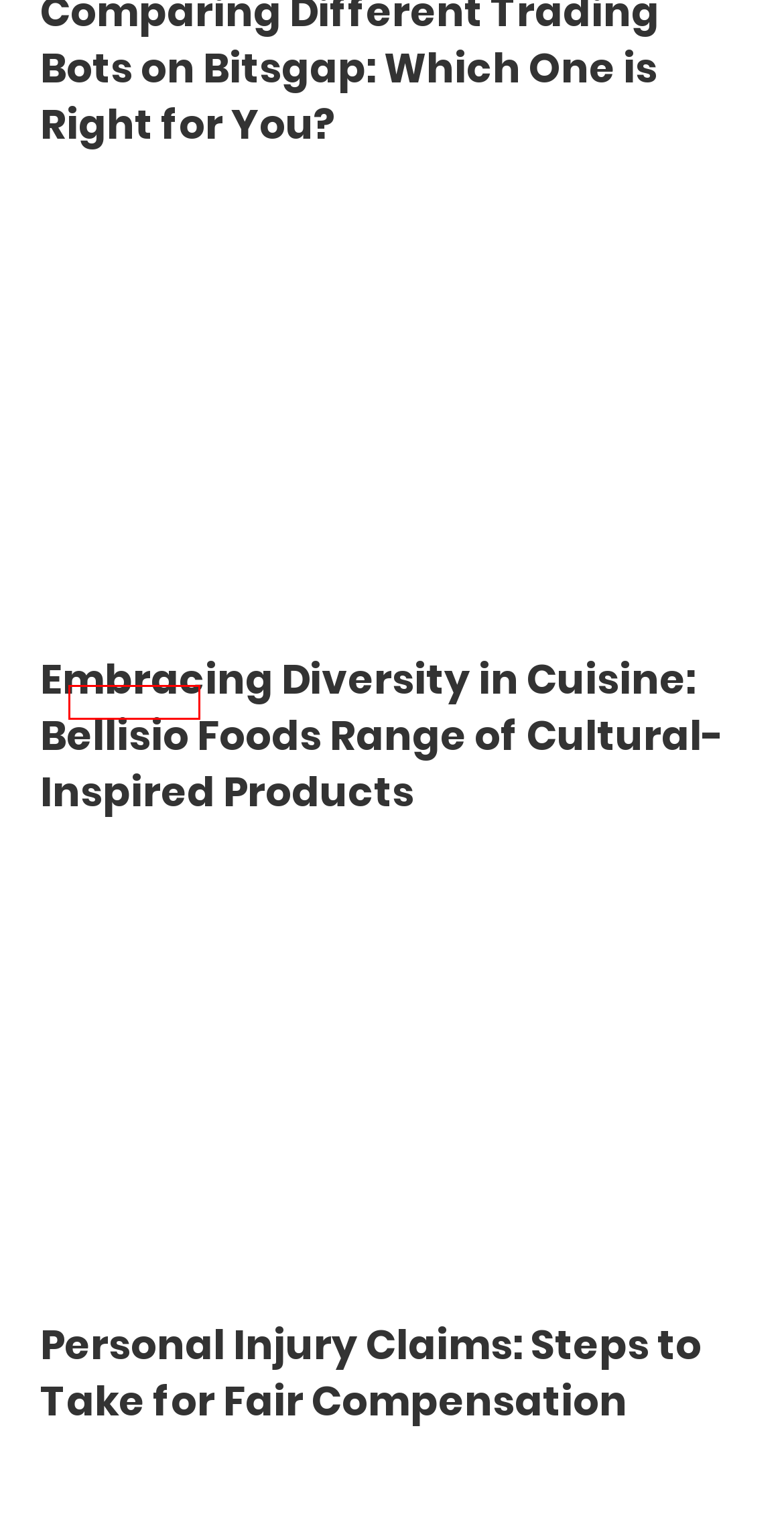Given a screenshot of a webpage with a red bounding box highlighting a UI element, determine which webpage description best matches the new webpage that appears after clicking the highlighted element. Here are the candidates:
A. Real Estate Category - PACE Business
B. Privacy Policy of PACE - PACE Business
C. Personal Injury Claims: Steps to Take for Fair Compensation - PACE Business
D. News Category - PACE Business
E. create instagram profile Tag - PACE Business
F. Uncategorized Category - PACE Business
G. Security Category - PACE Business
H. Terms and Conditions - PACE Business

A